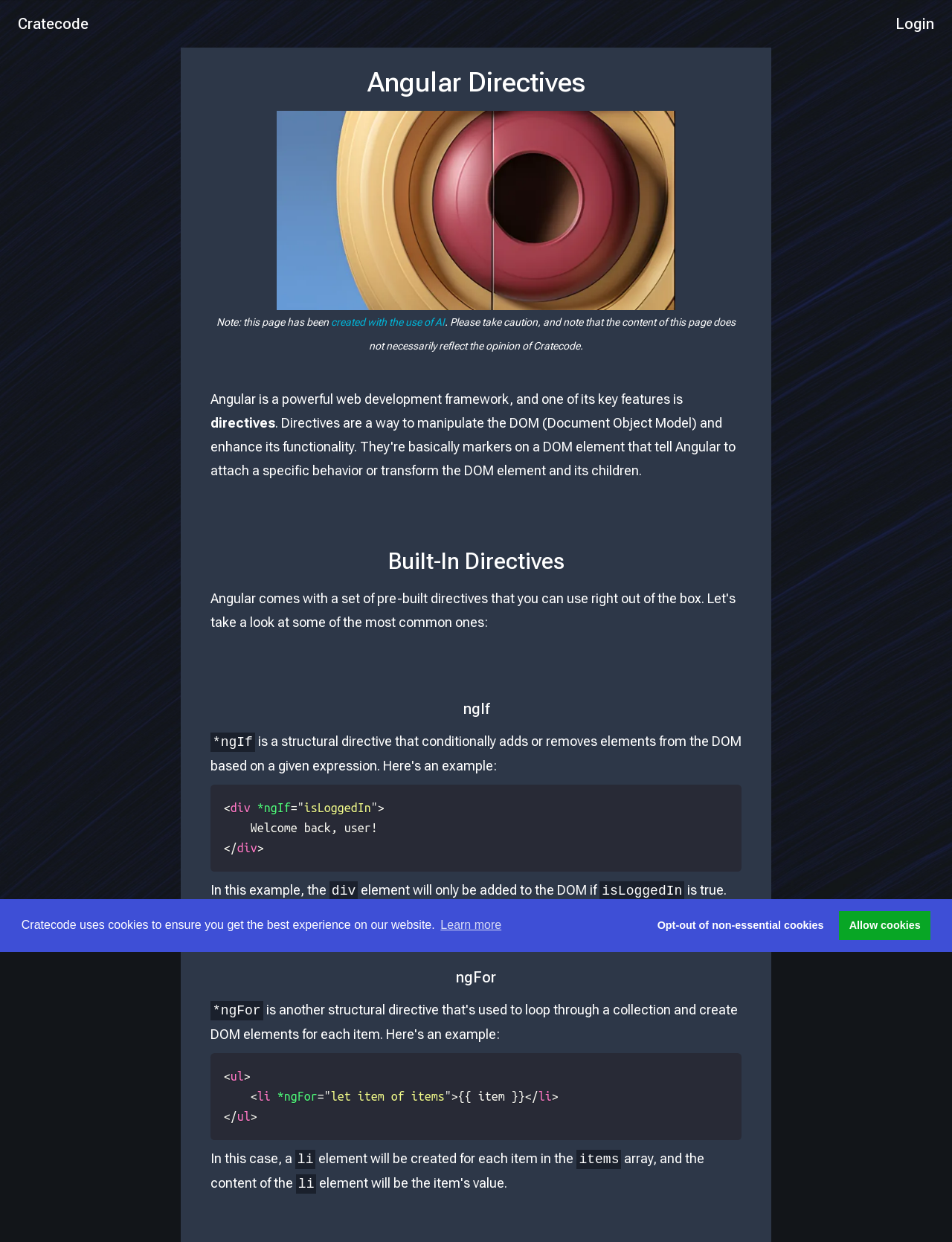Based on the image, give a detailed response to the question: What is the purpose of the cookie consent dialog?

Based on the cookie consent dialog on the webpage, I can see that it is used to inform users about the use of cookies on the website and provide options to accept or deny cookies.